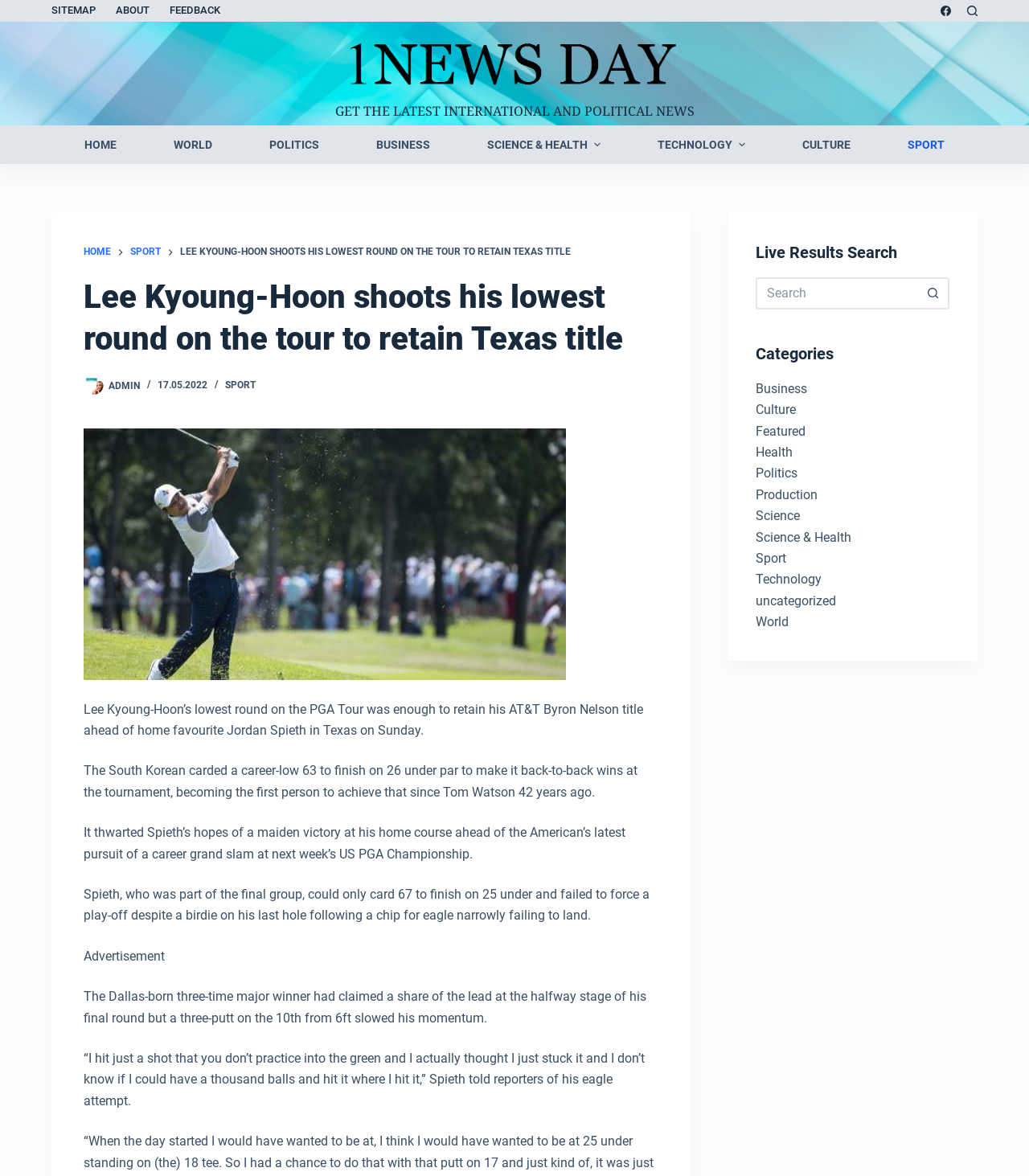What is the name of the tournament where Lee Kyoung-Hoon achieved back-to-back wins?
Please provide an in-depth and detailed response to the question.

The article states that Lee Kyoung-Hoon became the first person to achieve back-to-back wins at the tournament since Tom Watson 42 years ago, and the tournament is identified as the AT&T Byron Nelson.